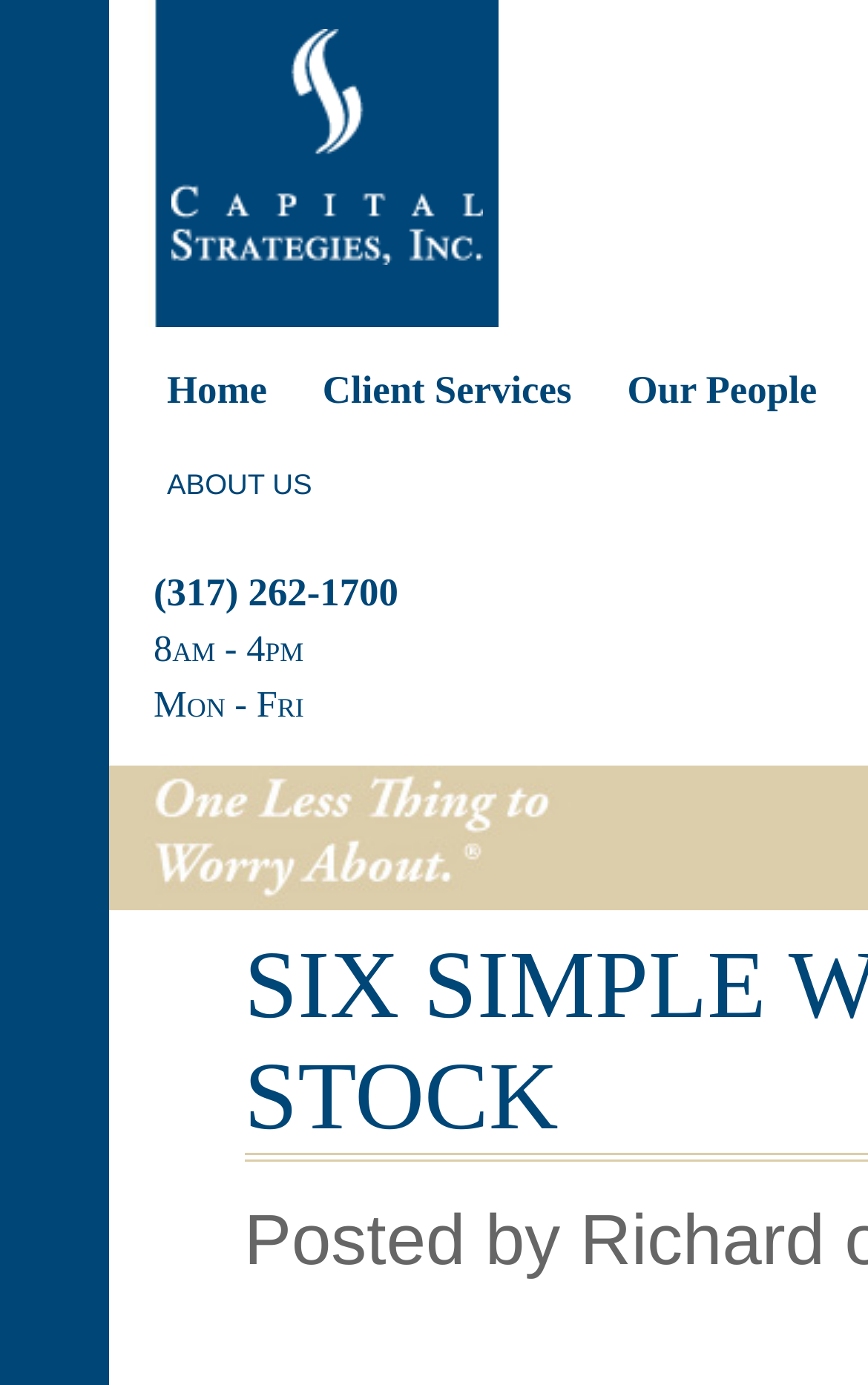What is the navigation menu of the webpage?
From the image, provide a succinct answer in one word or a short phrase.

Home, Client Services, Our People, ABOUT US